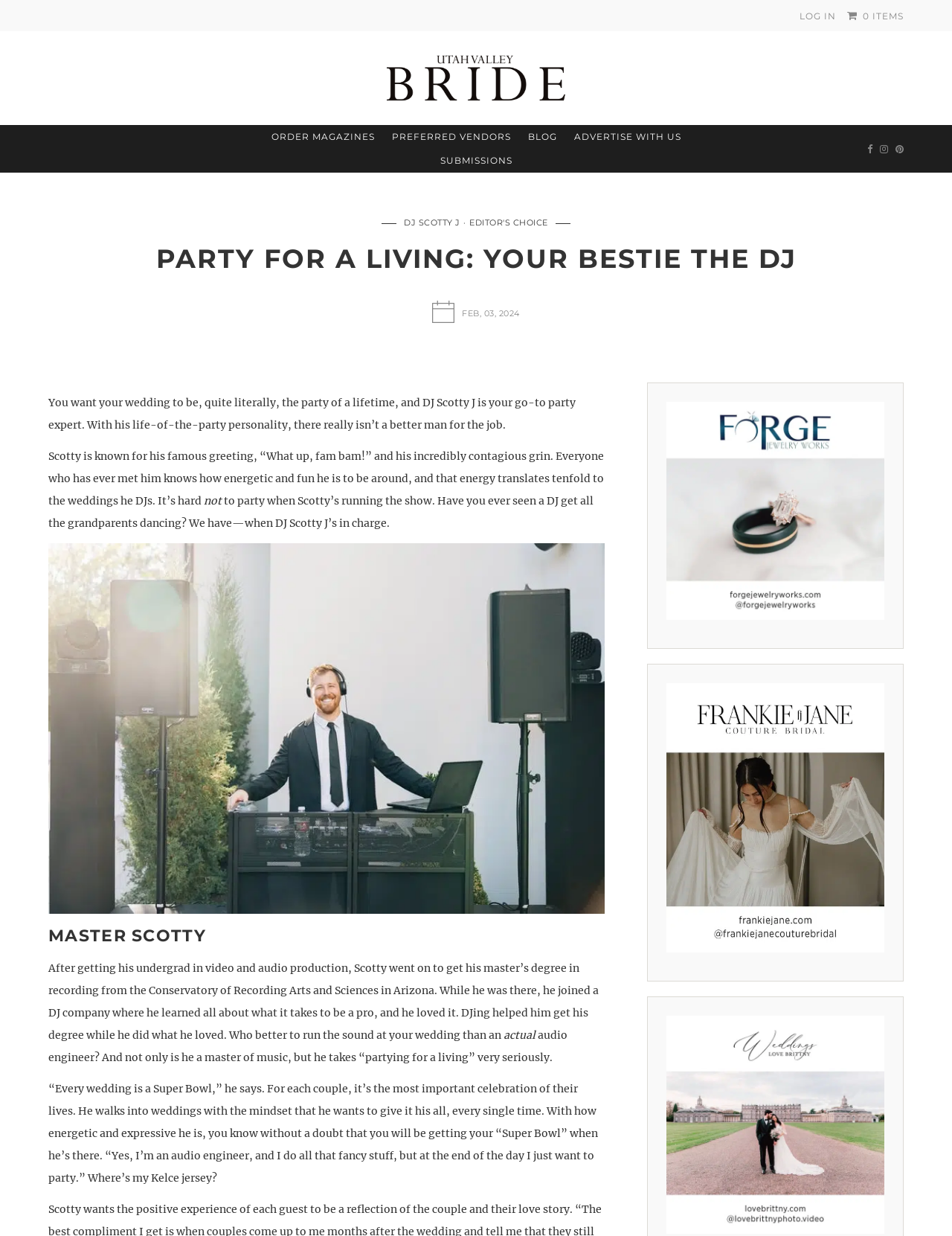What is the name of the magazine mentioned in the webpage?
Using the image provided, answer with just one word or phrase.

Utah Valley Bride